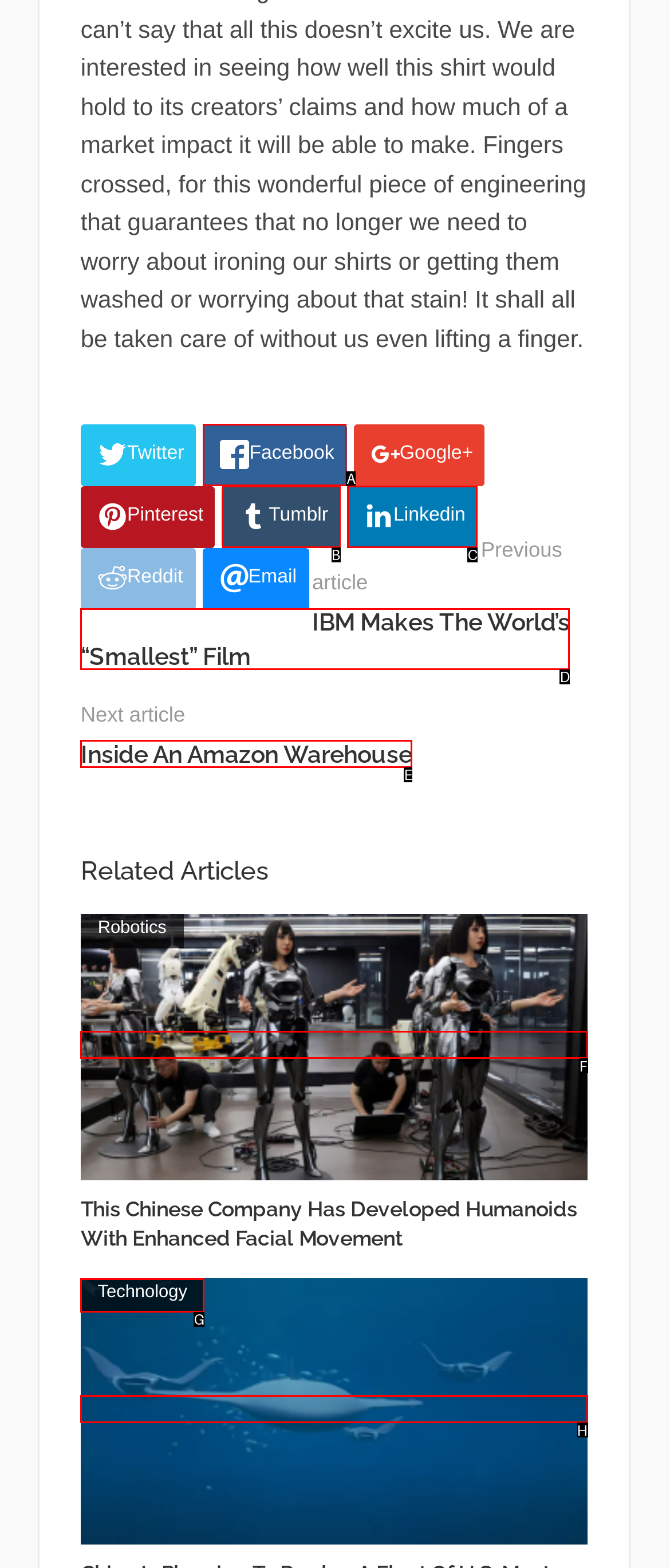Determine which HTML element to click on in order to complete the action: Read IBM Makes The World’s “Smallest” Film.
Reply with the letter of the selected option.

D